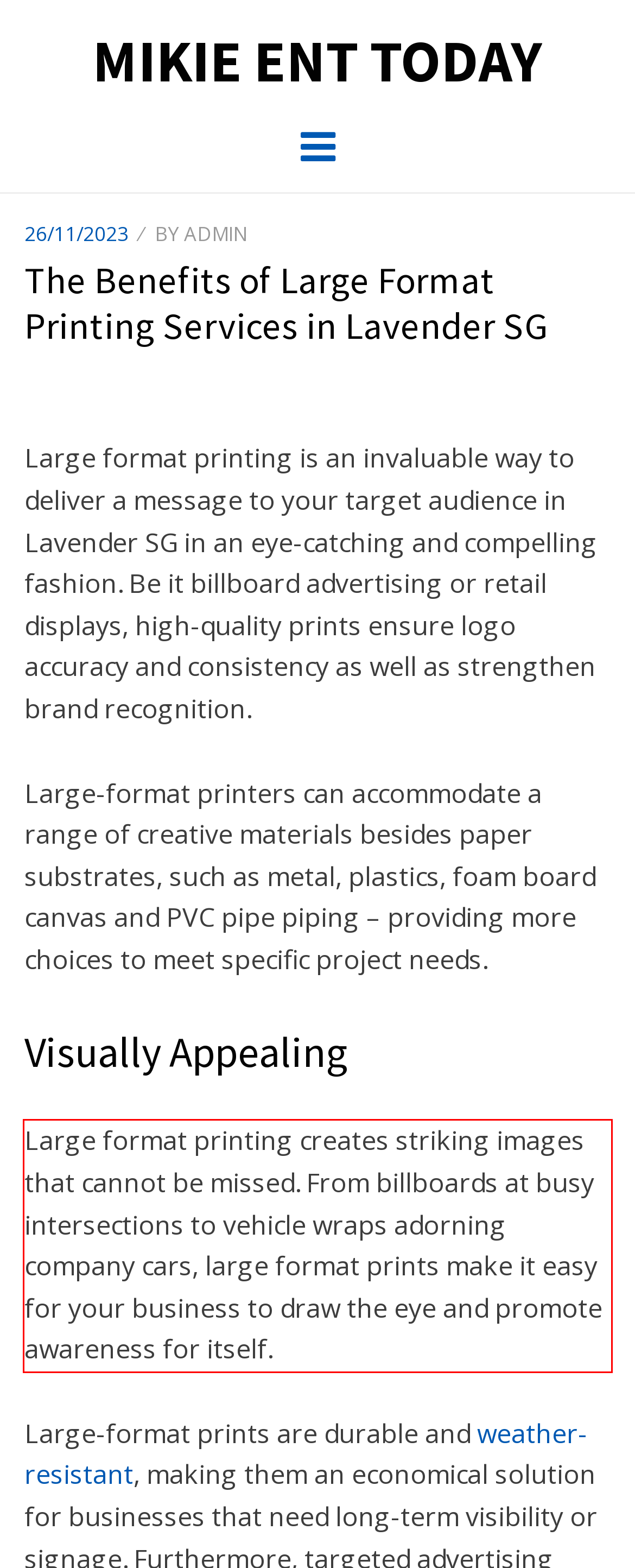You have a webpage screenshot with a red rectangle surrounding a UI element. Extract the text content from within this red bounding box.

Large format printing creates striking images that cannot be missed. From billboards at busy intersections to vehicle wraps adorning company cars, large format prints make it easy for your business to draw the eye and promote awareness for itself.